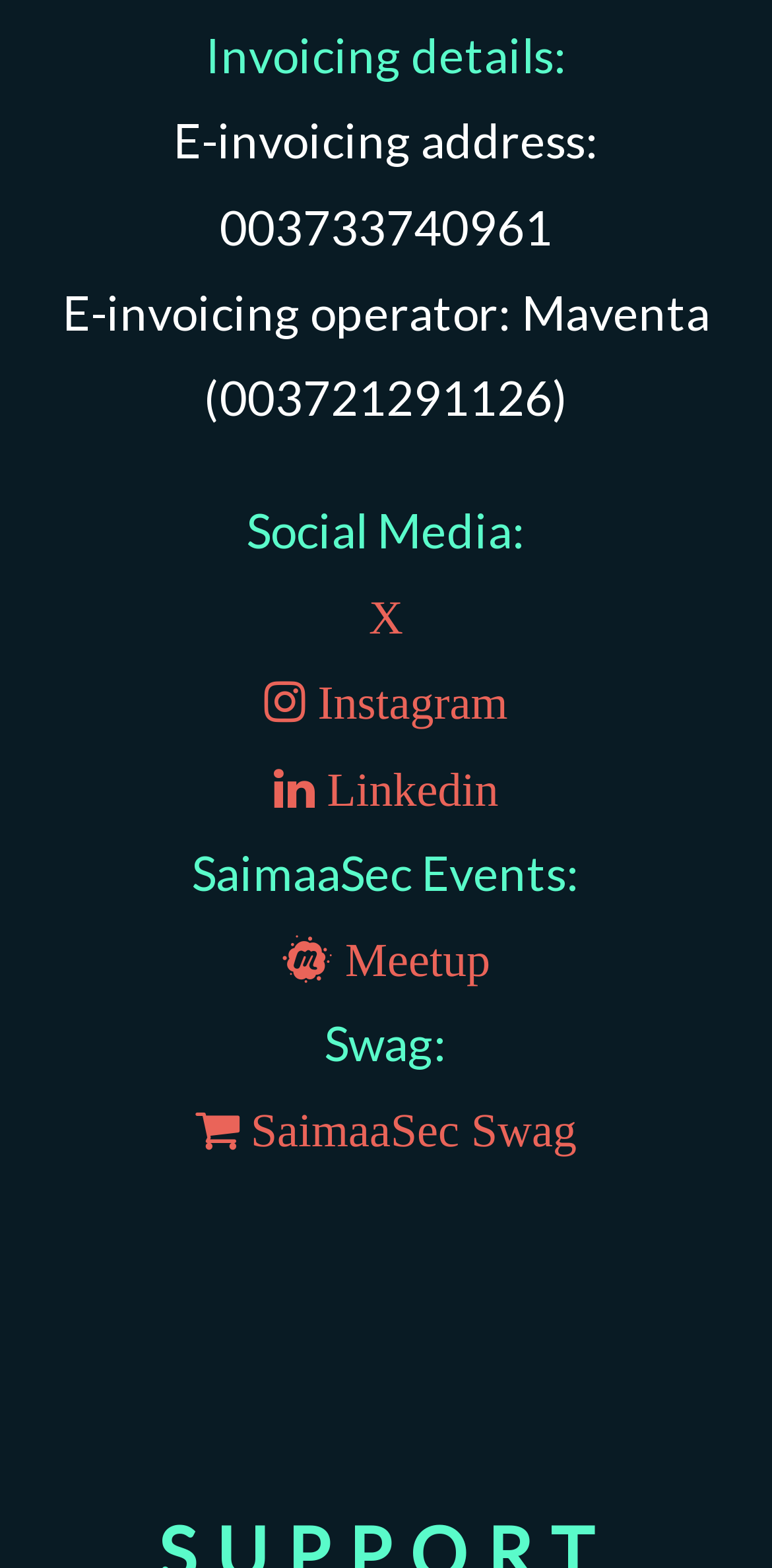What social media platform has an Instagram icon?
Please respond to the question with a detailed and informative answer.

I found the social media platform by looking at the link element with the text ' Instagram' which is located at coordinates [0.342, 0.429, 0.658, 0.465]. The '' is an Instagram icon, so the social media platform is Instagram.